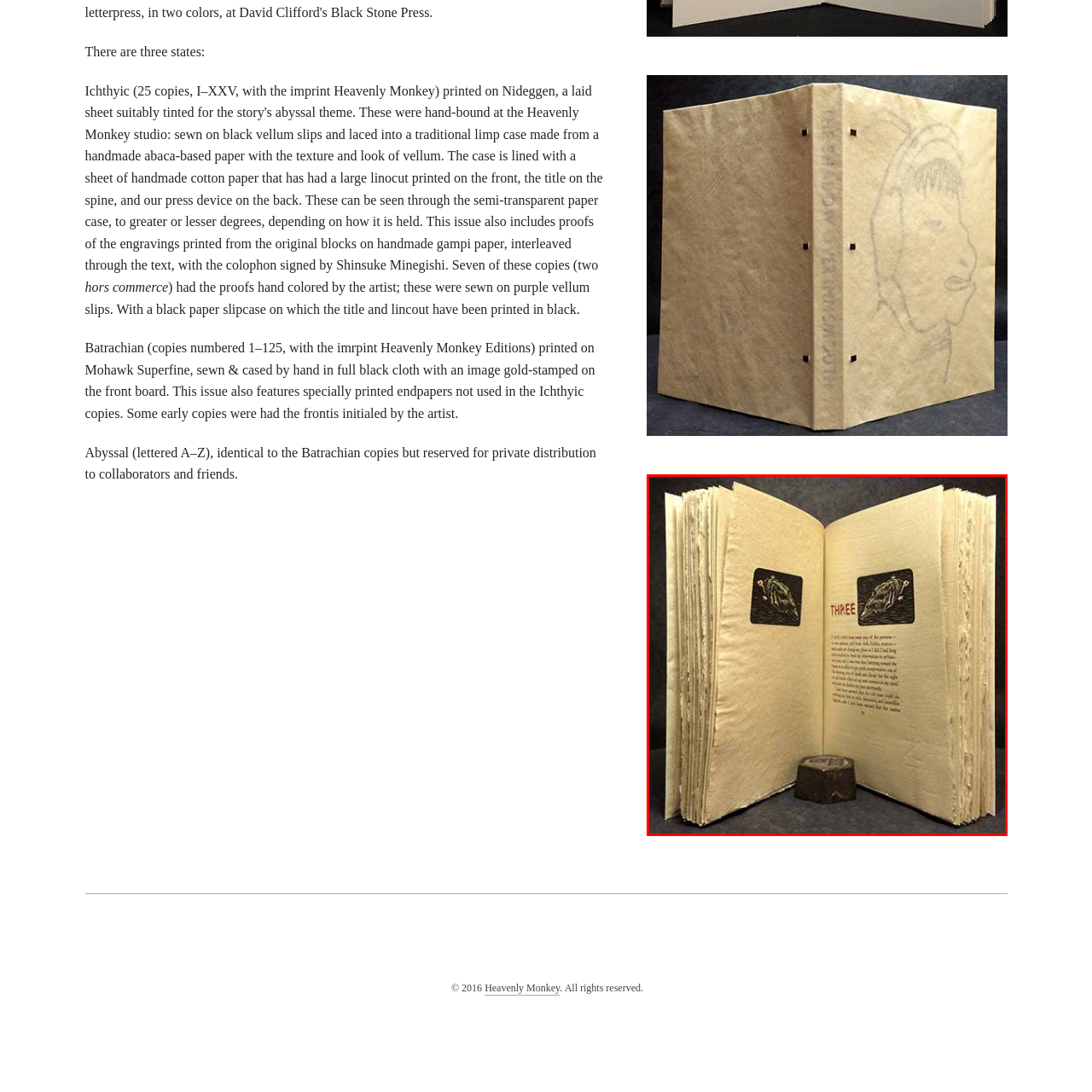Give an in-depth description of the picture inside the red marked area.

The image depicts a beautifully crafted open book, showcasing its unique and artisanal features. The pages are thick and textured, hinting at high-quality materials used in its production. On the left page, an illustration captures a curious bird, while the right page prominently displays the word "THREE" in bold, artistic lettering, suggesting a thematic or narrative significance. Below the word, there is a block of text that is likely part of a story, inviting readers into the narrative. The book is placed on a dark, possibly velvet surface, which adds an elegant contrast, highlighting the natural tones of the pages. The entire presentation evokes a sense of craftsmanship and artistry, indicative of a special edition or a limited artistic print, specifically associated with the work titled "The Shadow Over Innsmouth." This work is noted for its exceptional attention to detail, as seen in the hand-colored elements and the overall aesthetic of the binding.